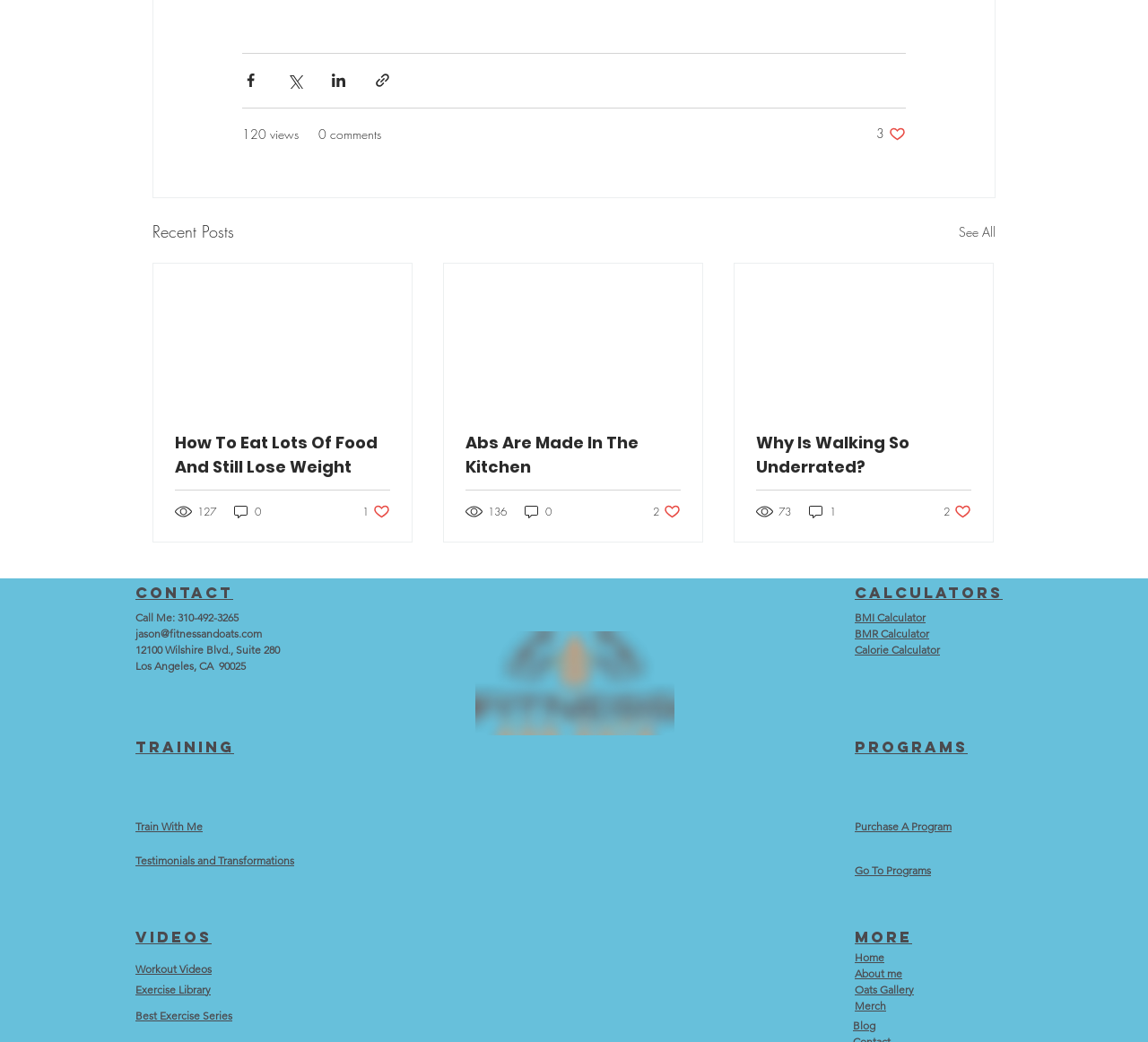Can you find the bounding box coordinates of the area I should click to execute the following instruction: "Share via Facebook"?

[0.211, 0.069, 0.226, 0.085]